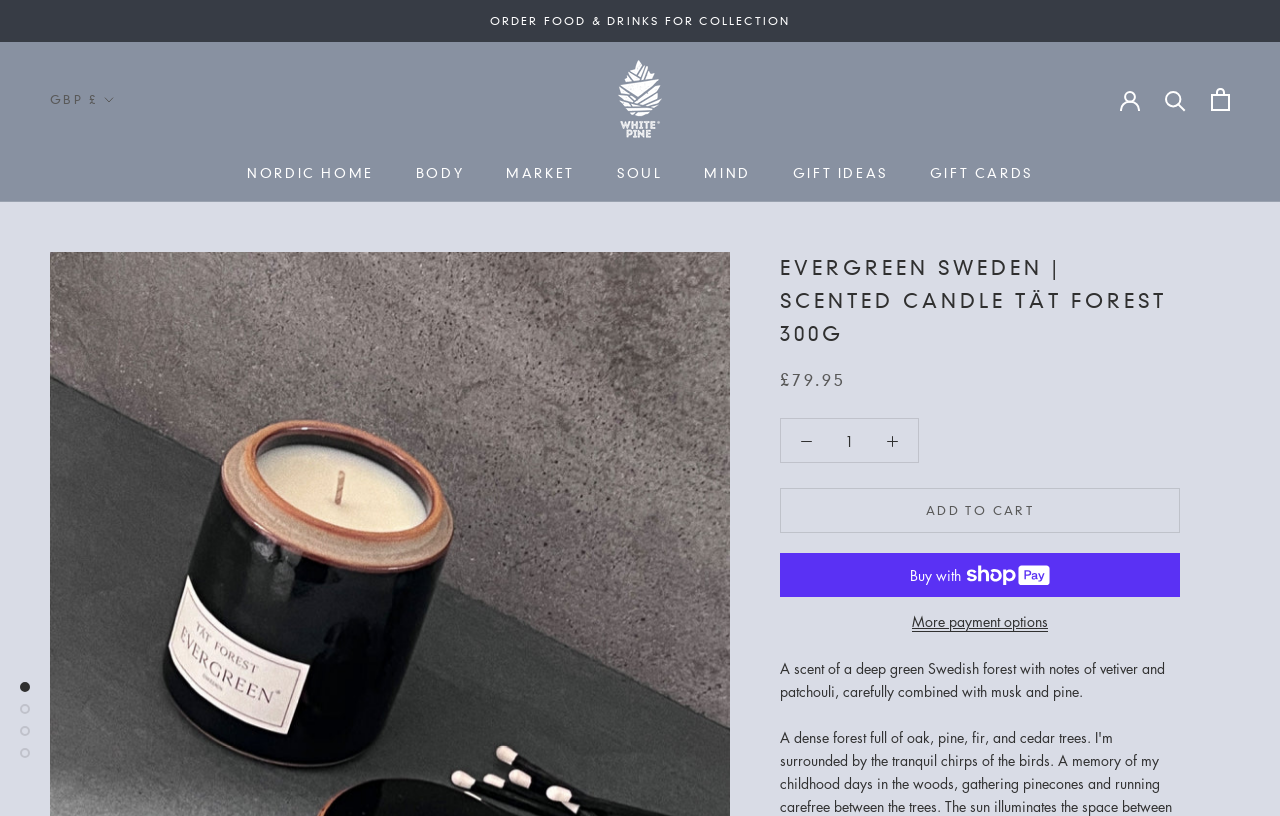Locate the bounding box coordinates of the clickable area to execute the instruction: "Add to cart". Provide the coordinates as four float numbers between 0 and 1, represented as [left, top, right, bottom].

[0.609, 0.598, 0.922, 0.654]